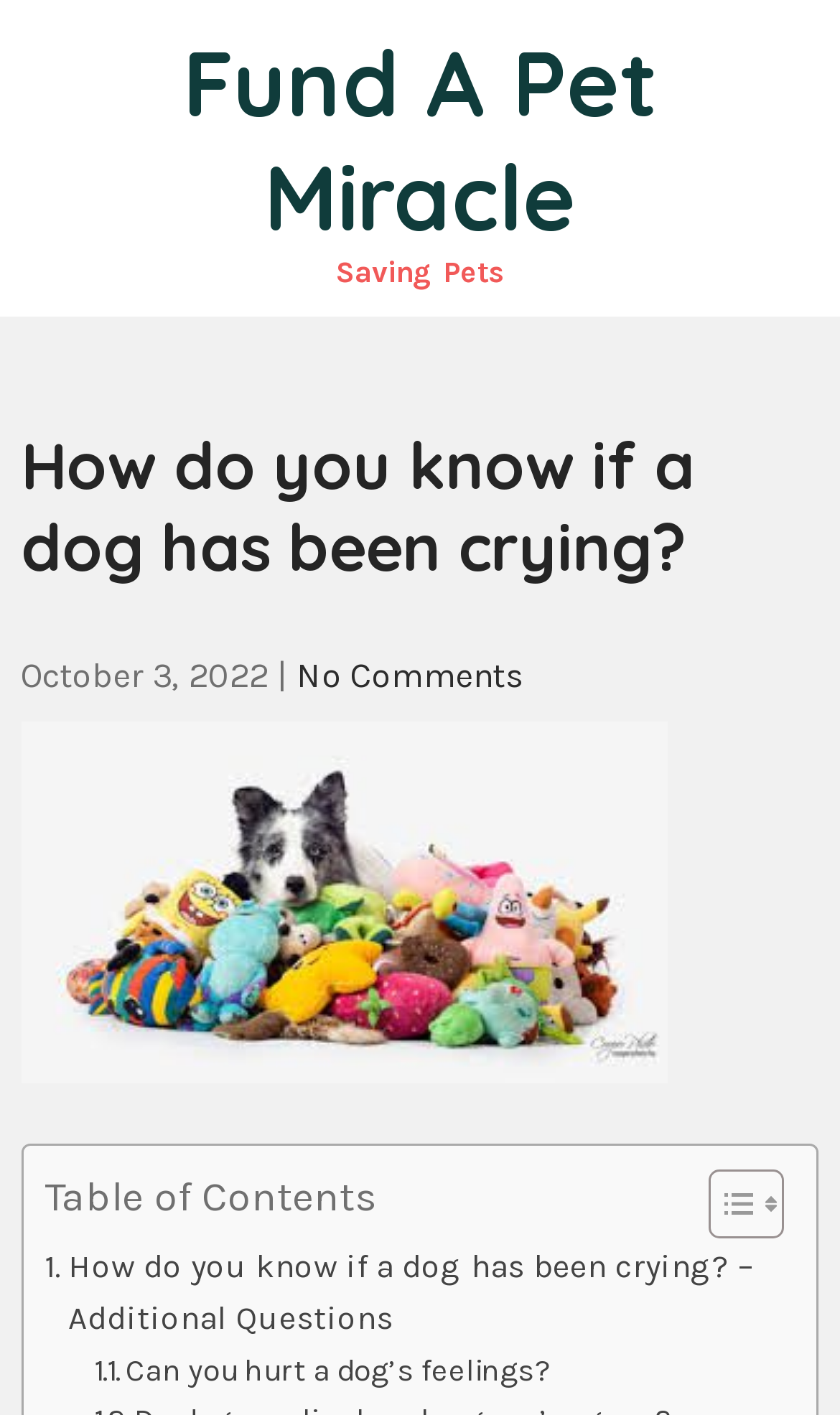Provide the bounding box coordinates of the HTML element this sentence describes: "No Comments".

[0.353, 0.463, 0.622, 0.492]